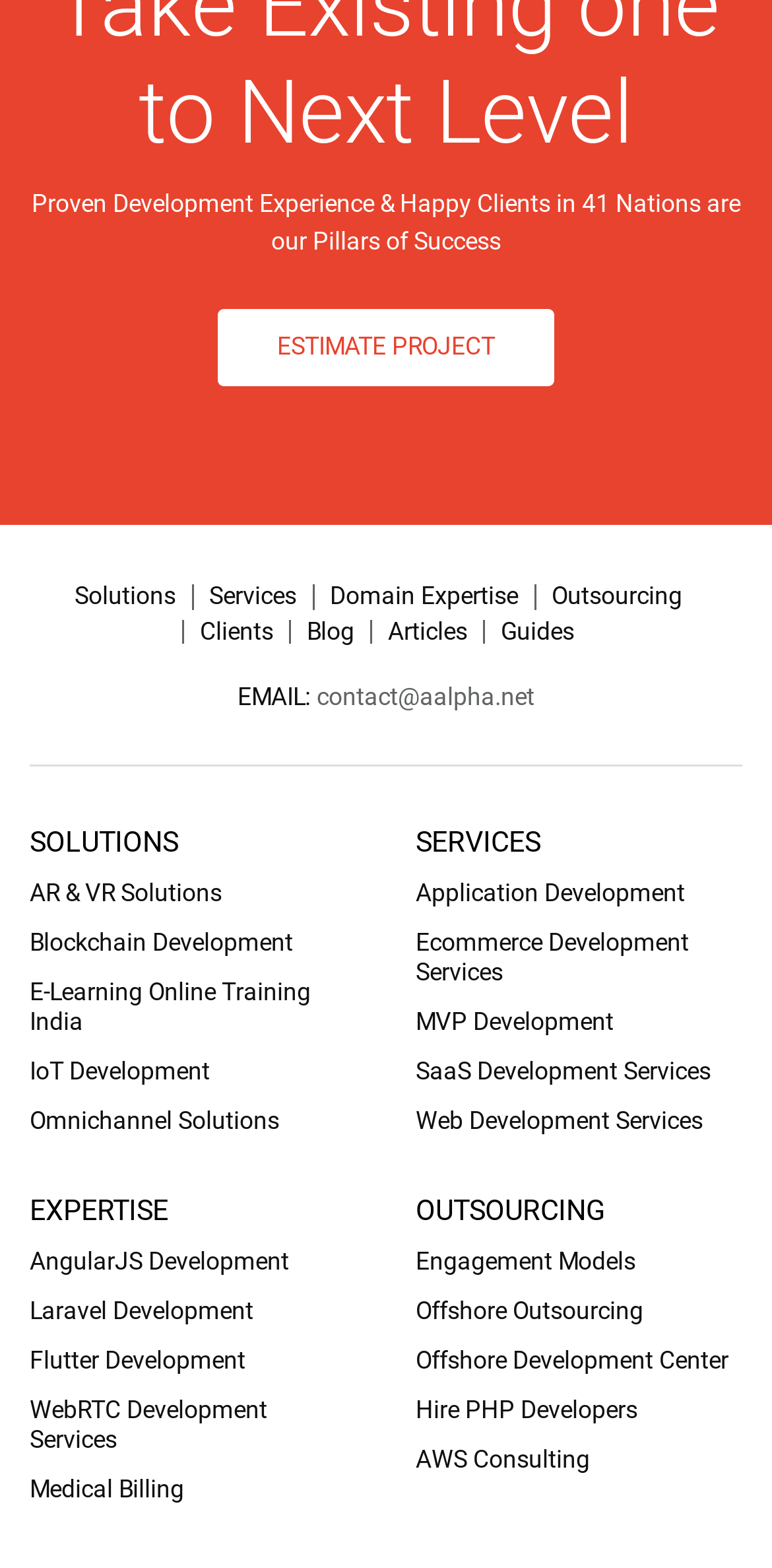Determine the bounding box coordinates of the element's region needed to click to follow the instruction: "Check out Engagement Models". Provide these coordinates as four float numbers between 0 and 1, formatted as [left, top, right, bottom].

[0.538, 0.796, 0.823, 0.815]